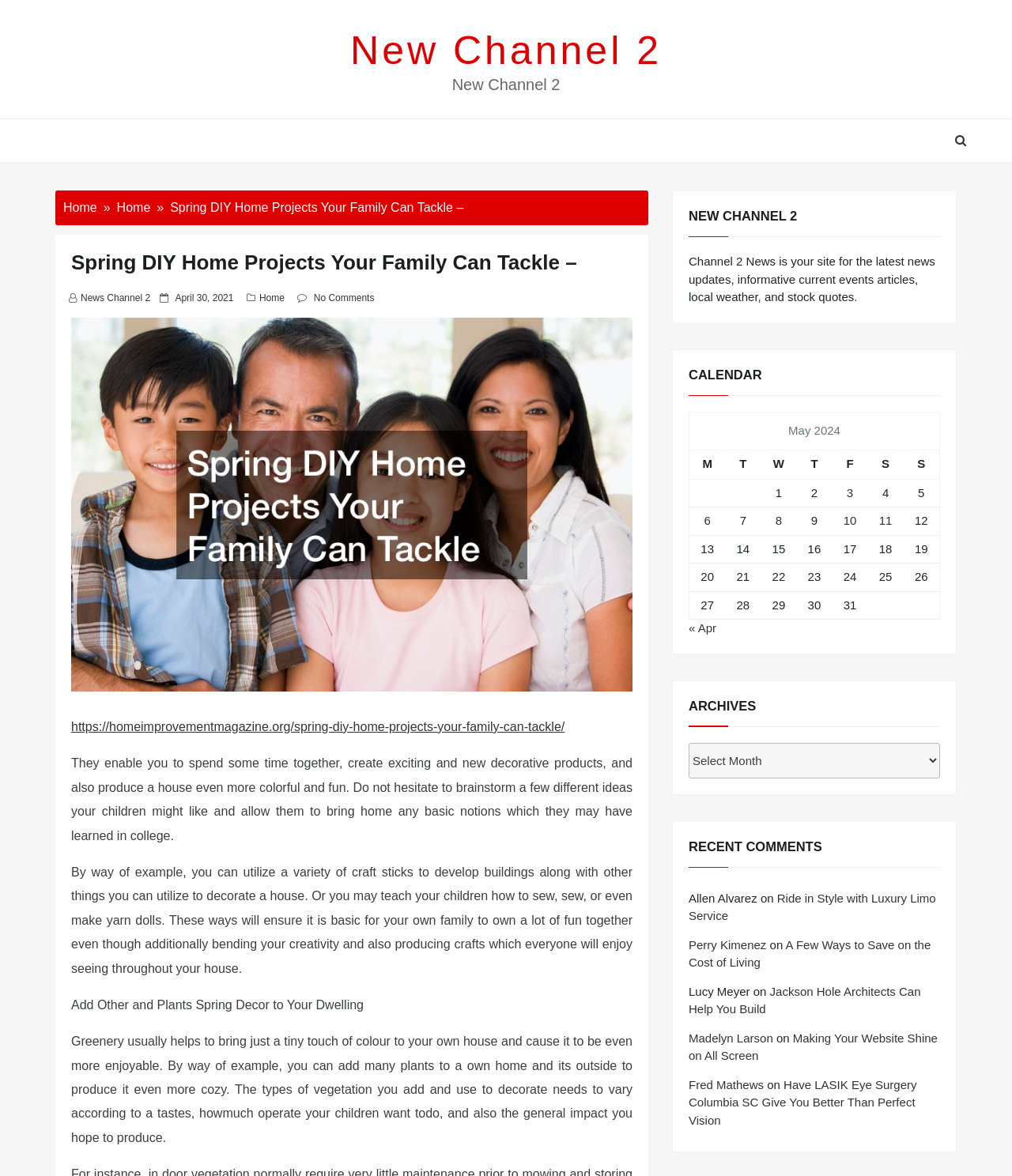Pinpoint the bounding box coordinates for the area that should be clicked to perform the following instruction: "click the 'Posts published on May 3, 2024' link".

[0.822, 0.407, 0.857, 0.431]